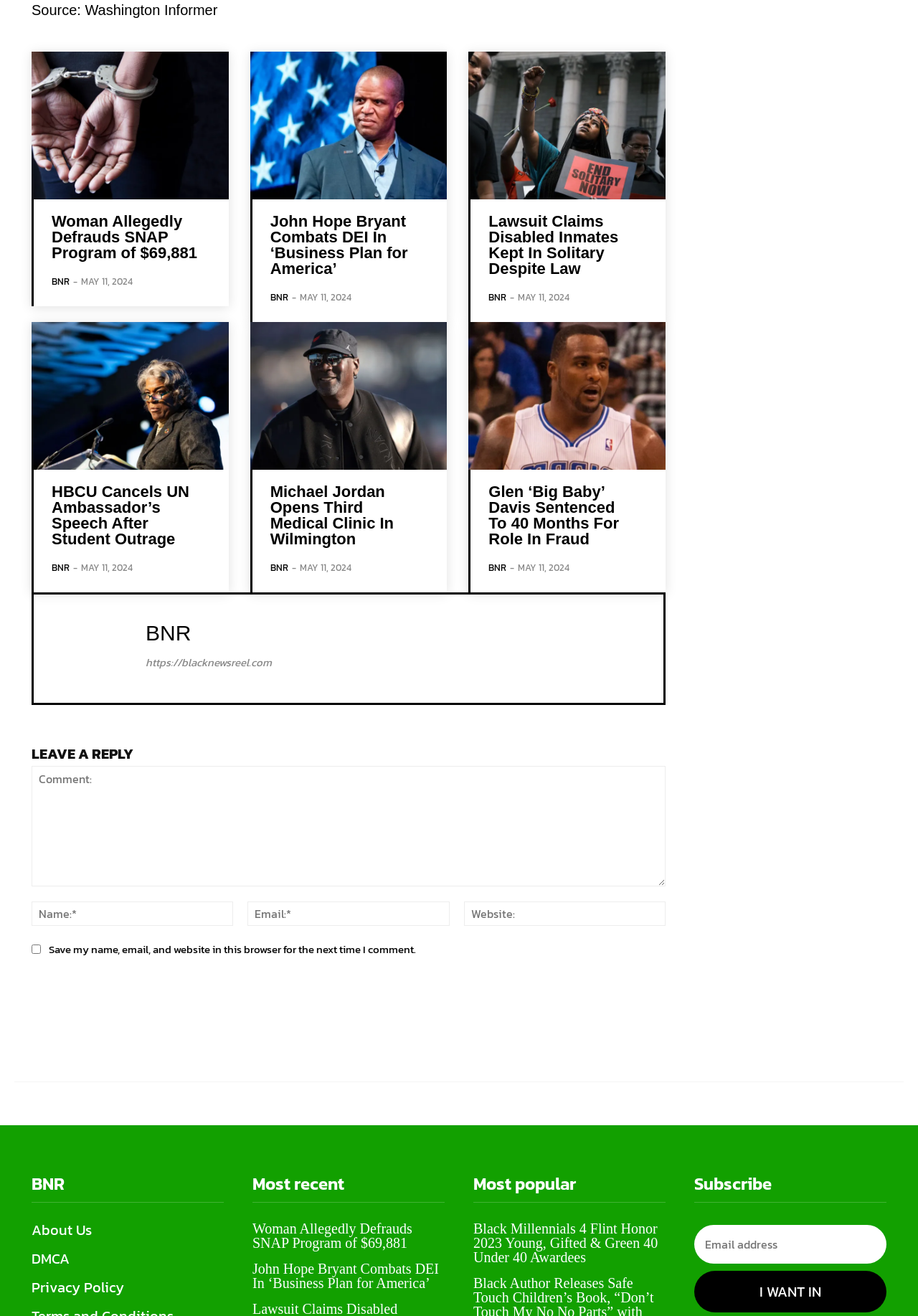Respond to the following question using a concise word or phrase: 
What can users do by clicking the 'I WANT IN' button?

Subscribe